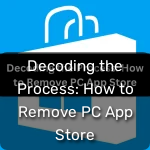Offer an in-depth caption that covers the entire scene depicted in the image.

This image serves as a visual representation for the article titled "Decoding the Process: How to Remove PC App Store." The background features a stylized graphic of a shopping bag, symbolizing the concept of app stores and digital downloads. Overlaid on this image is the article's title, which directly addresses the process involved in removing the PC App Store, providing clear guidance for users seeking to manage their application environment. The design effectively combines relevant imagery with informative text, appealing to those looking for practical solutions related to app management on their PCs.